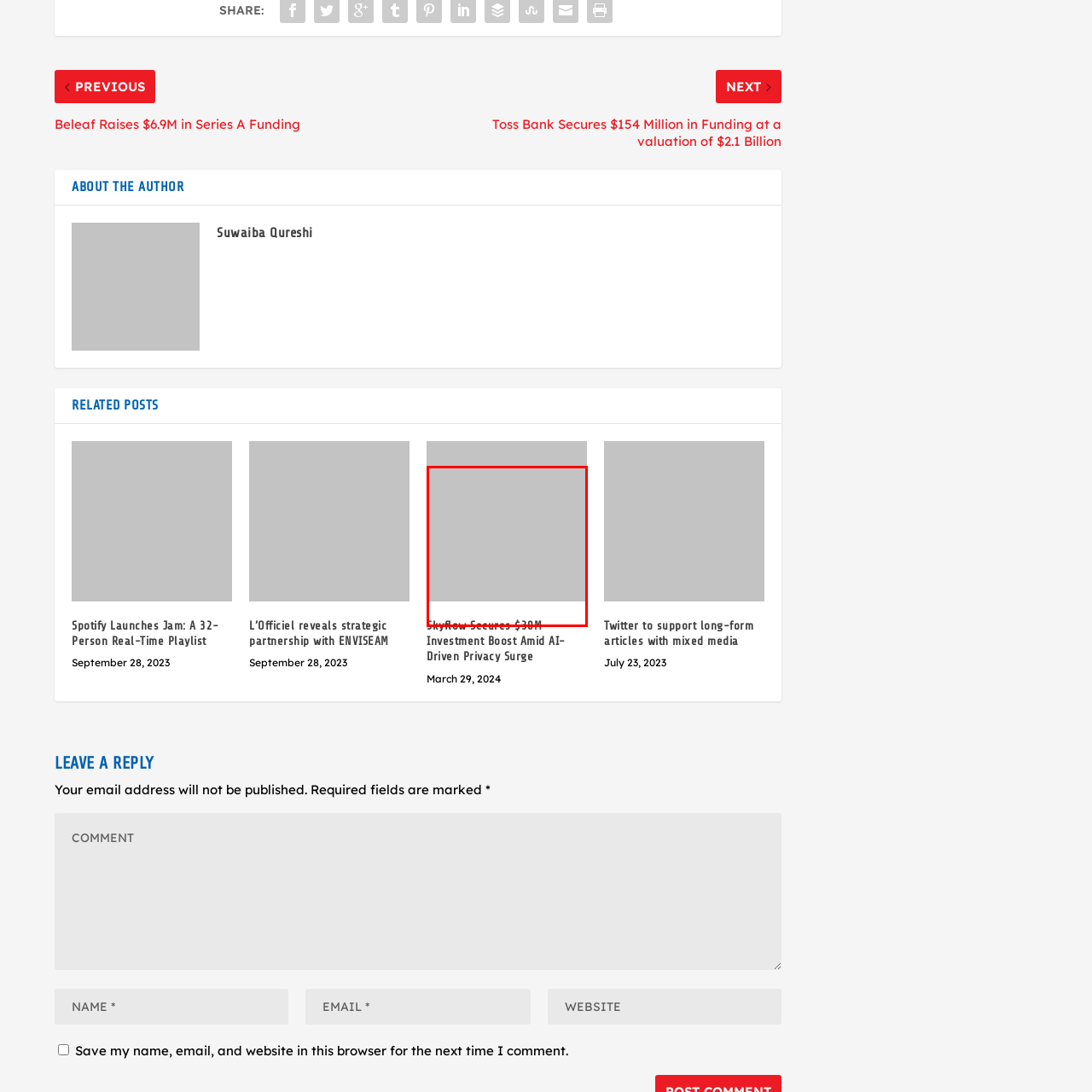What is the main topic of the article?
Review the image highlighted by the red bounding box and respond with a brief answer in one word or phrase.

AI-driven privacy solutions